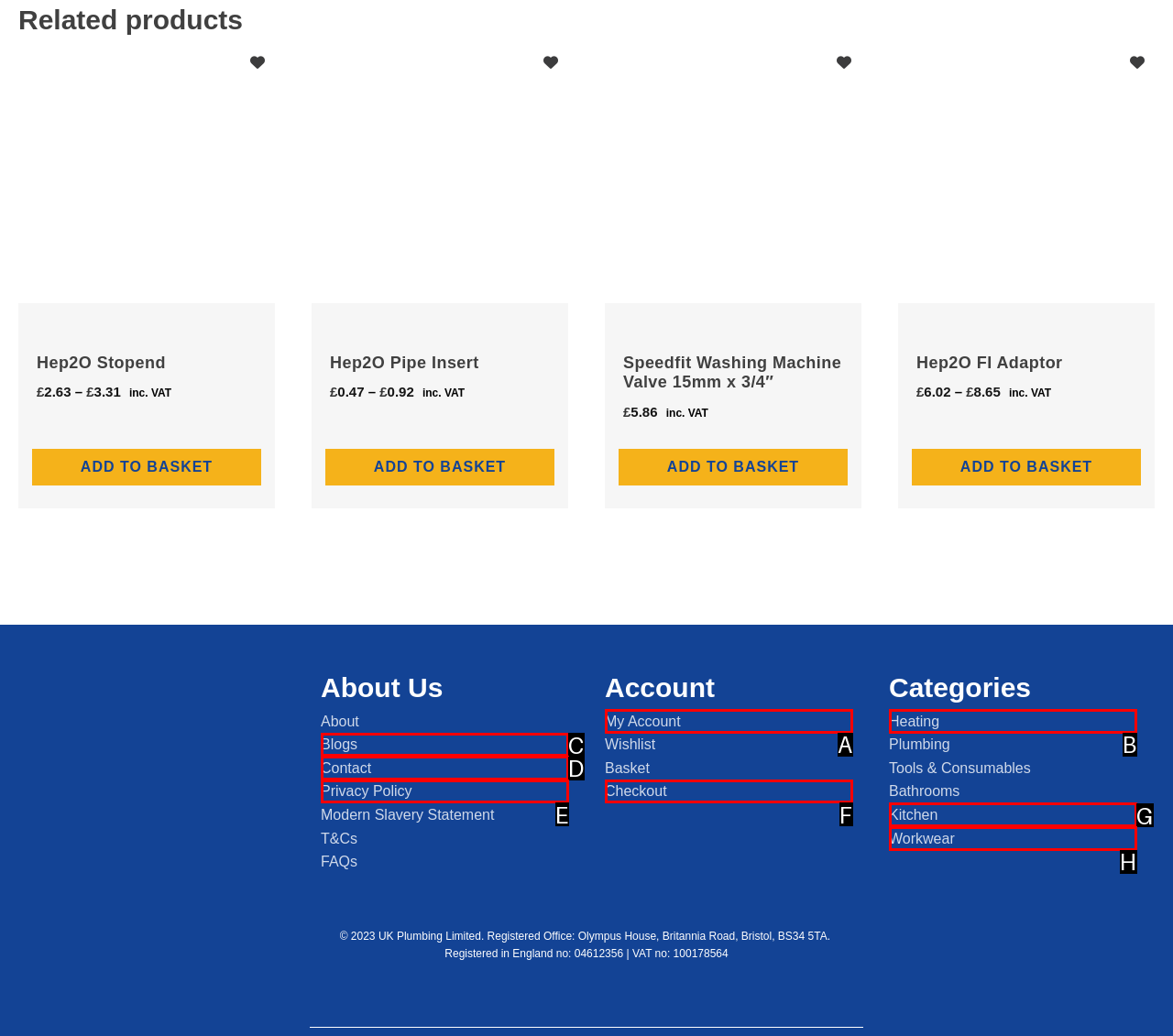Which option best describes: Checkout
Respond with the letter of the appropriate choice.

F